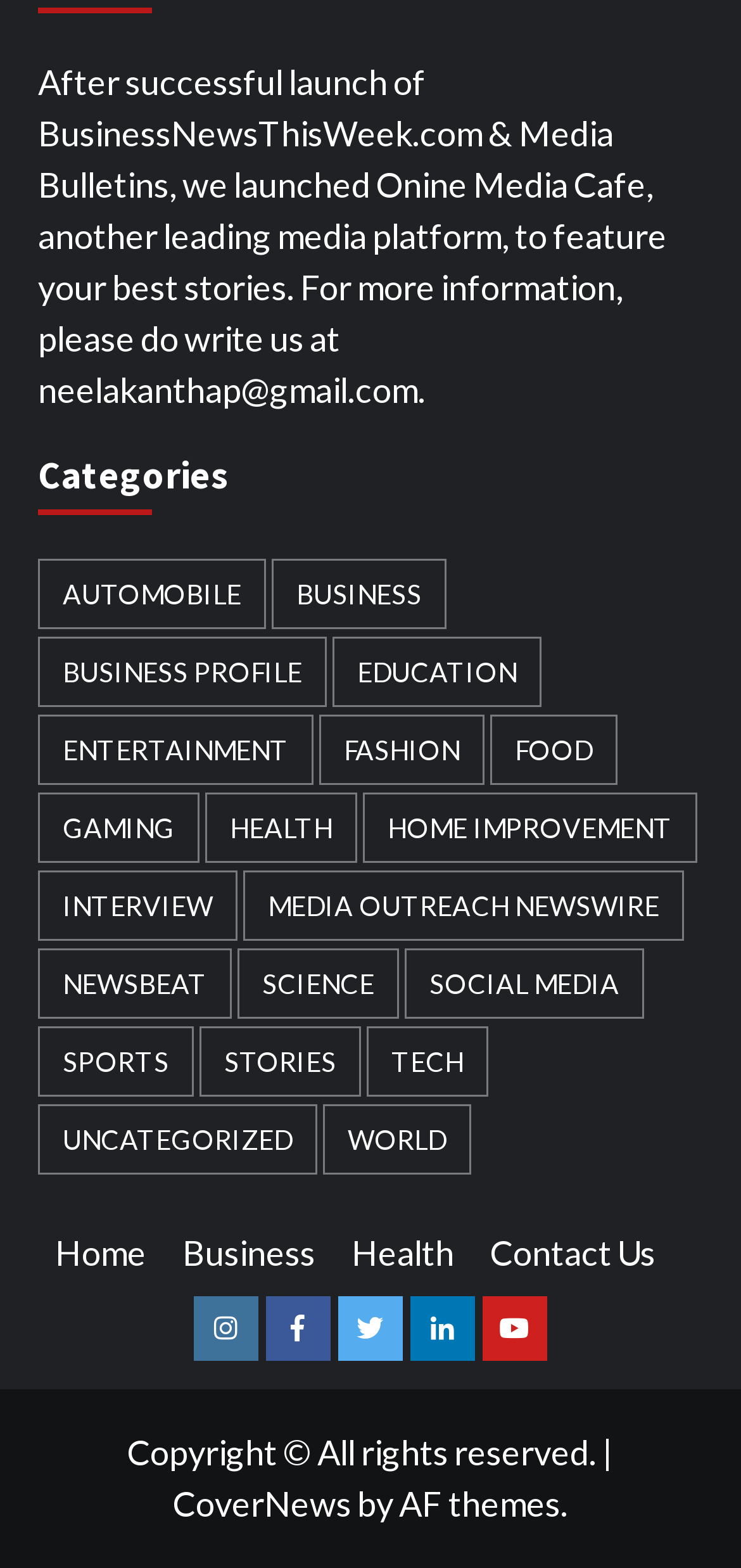Please look at the image and answer the question with a detailed explanation: How many social media links are available at the bottom of the webpage?

I looked at the bottom of the webpage and counted the number of social media links, and there are 5 links, representing Instagram, Facebook, Twitter, Linkedin, and Youtube.